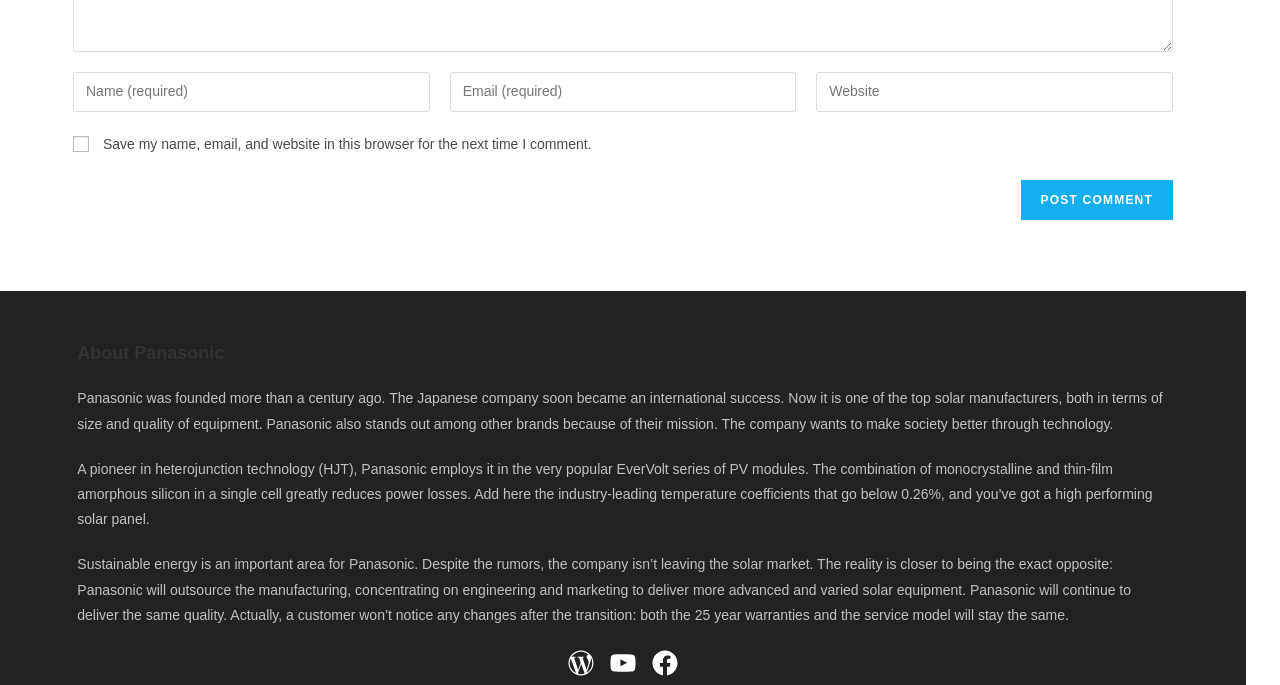Using the description "YouTube", predict the bounding box of the relevant HTML element.

[0.475, 0.946, 0.498, 0.99]